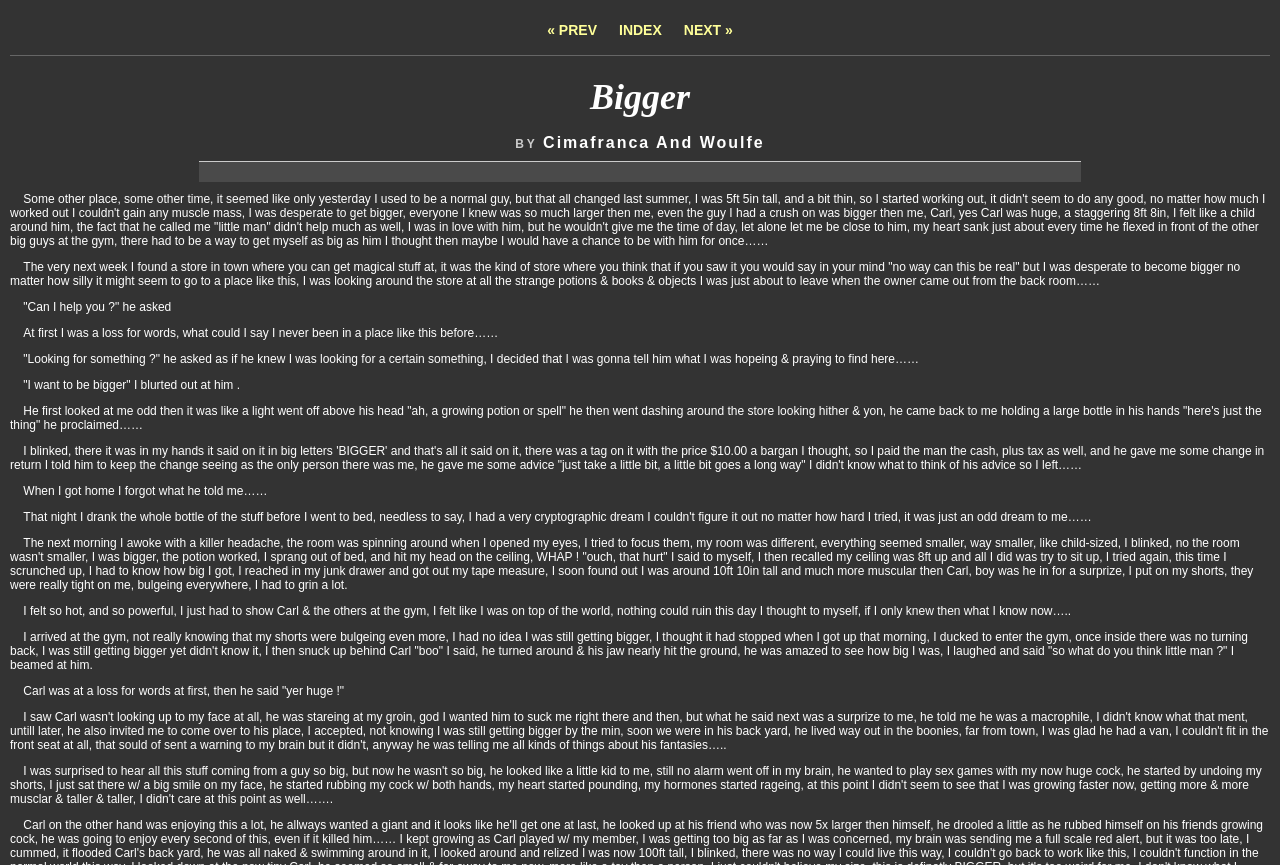Identify the bounding box coordinates for the UI element mentioned here: "« PREV". Provide the coordinates as four float values between 0 and 1, i.e., [left, top, right, bottom].

[0.427, 0.025, 0.466, 0.044]